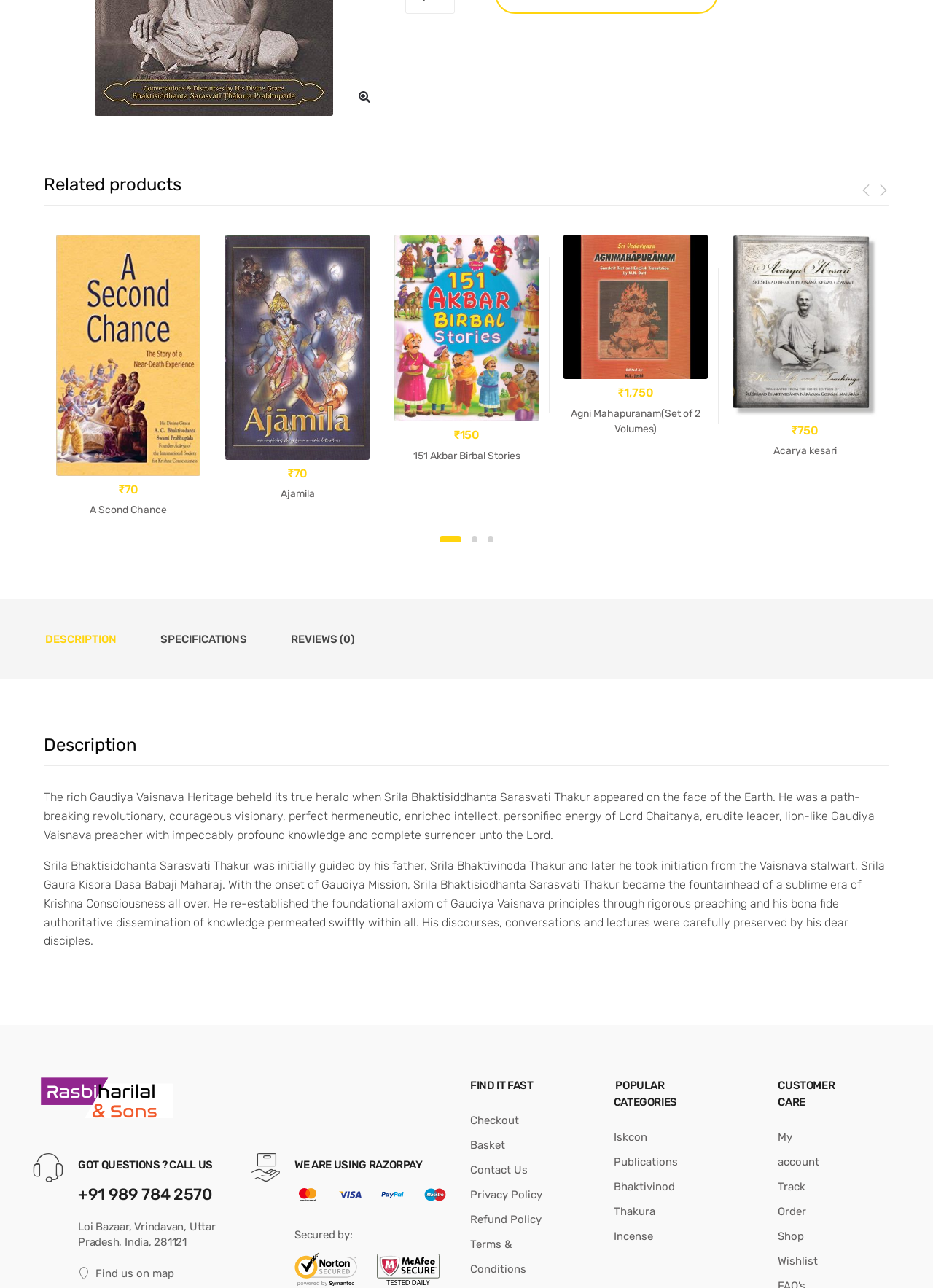Provide the bounding box coordinates in the format (top-left x, top-left y, bottom-right x, bottom-right y). All values are floating point numbers between 0 and 1. Determine the bounding box coordinate of the UI element described as: Exhibitions

None